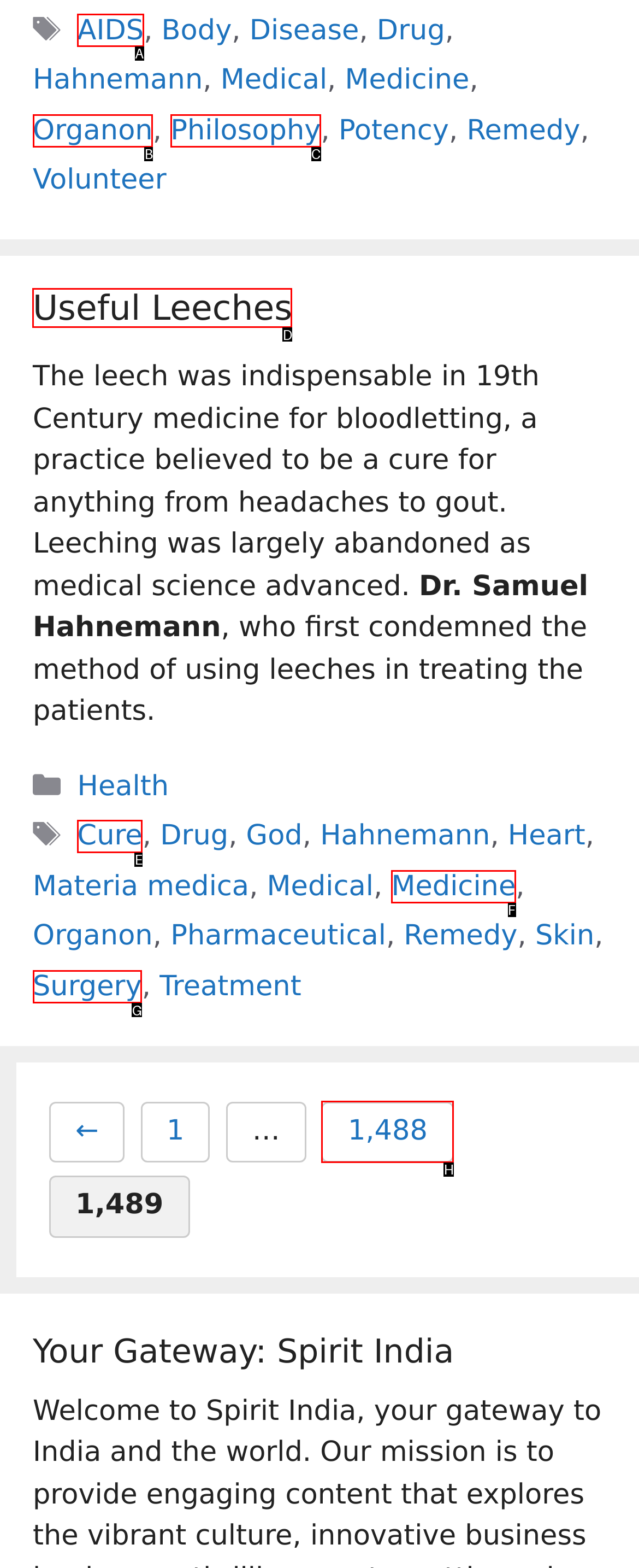Pick the right letter to click to achieve the task: Read about 'Useful Leeches'
Answer with the letter of the correct option directly.

D